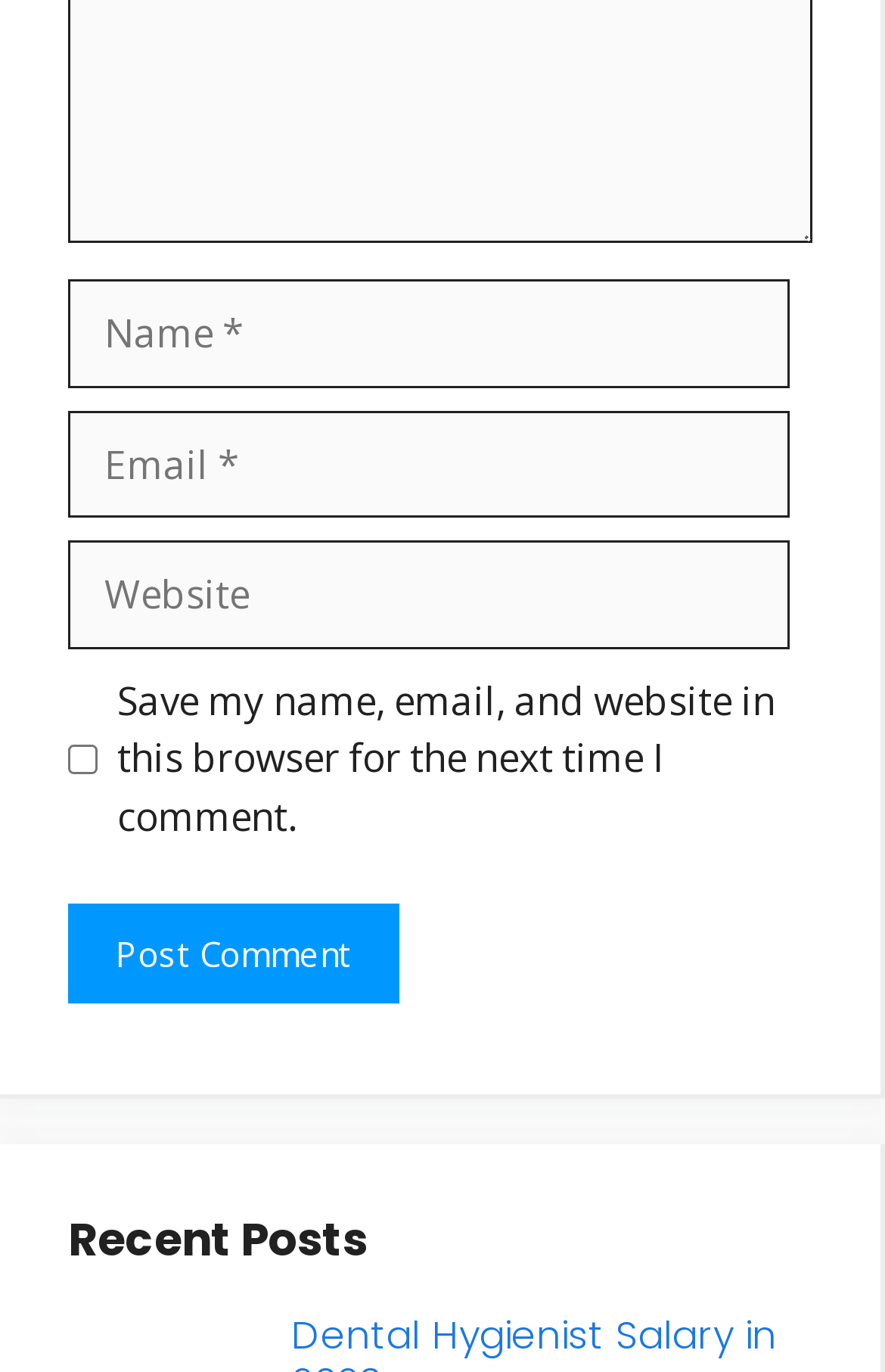Observe the image and answer the following question in detail: Is the 'Website' field required to be filled in?

The 'Website' textbox is labeled as required=False, which means that the user is not required to fill in this field, unlike the 'Name' and 'Email' fields.